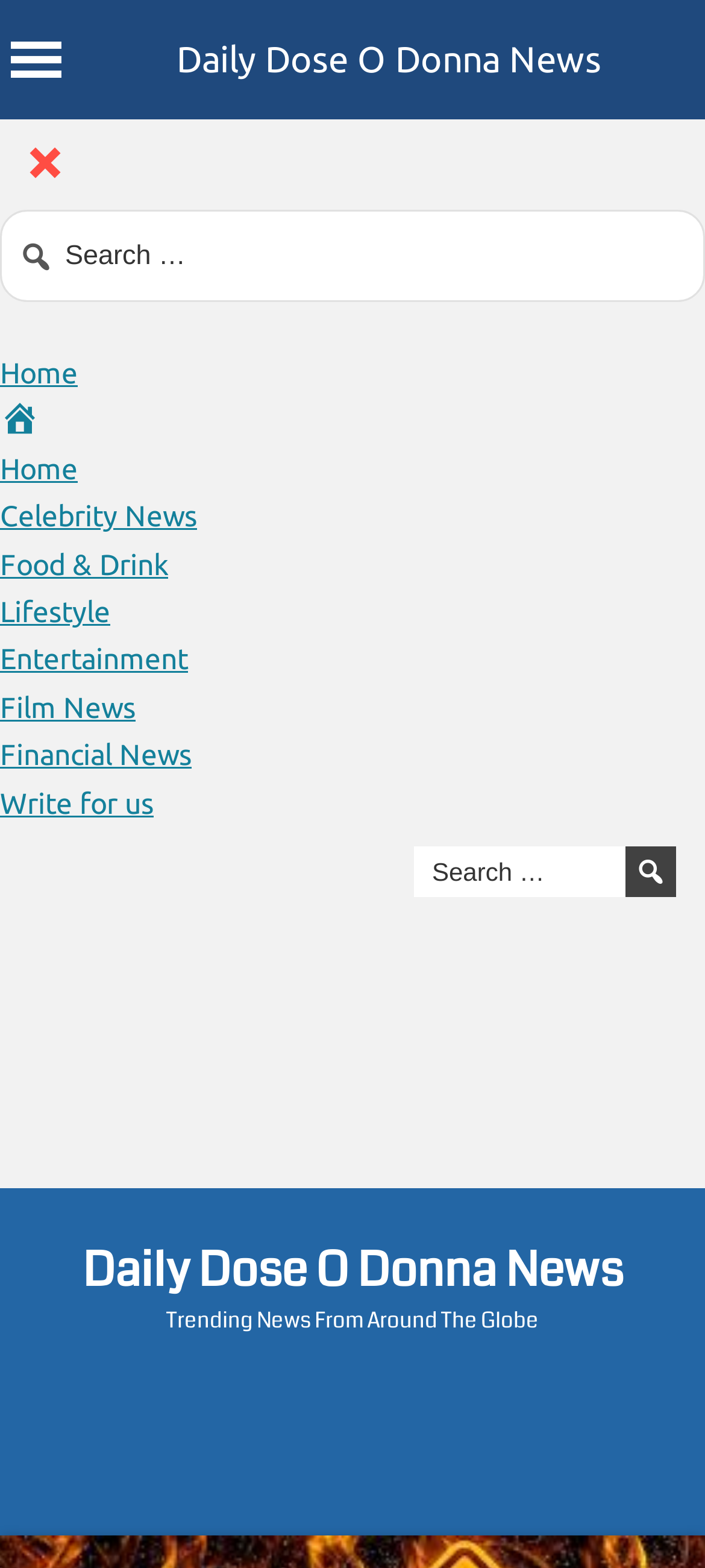Please answer the following question using a single word or phrase: 
What is the category of news listed below 'Home'?

Celebrity News